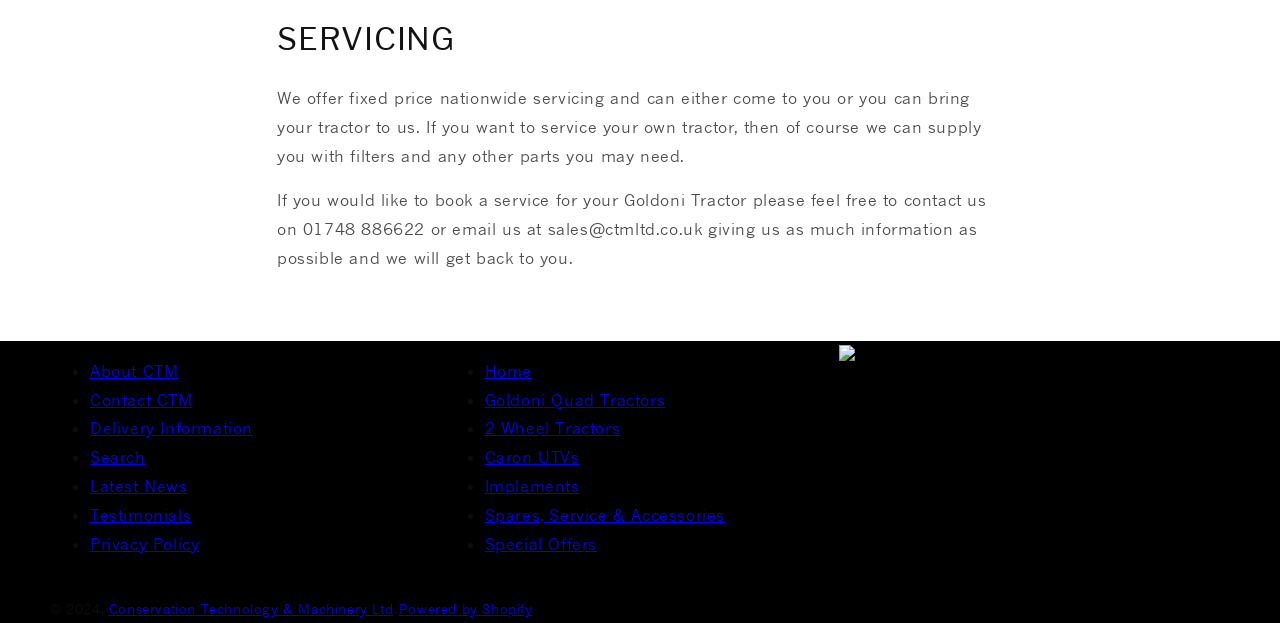Please predict the bounding box coordinates of the element's region where a click is necessary to complete the following instruction: "Search for something". The coordinates should be represented by four float numbers between 0 and 1, i.e., [left, top, right, bottom].

None